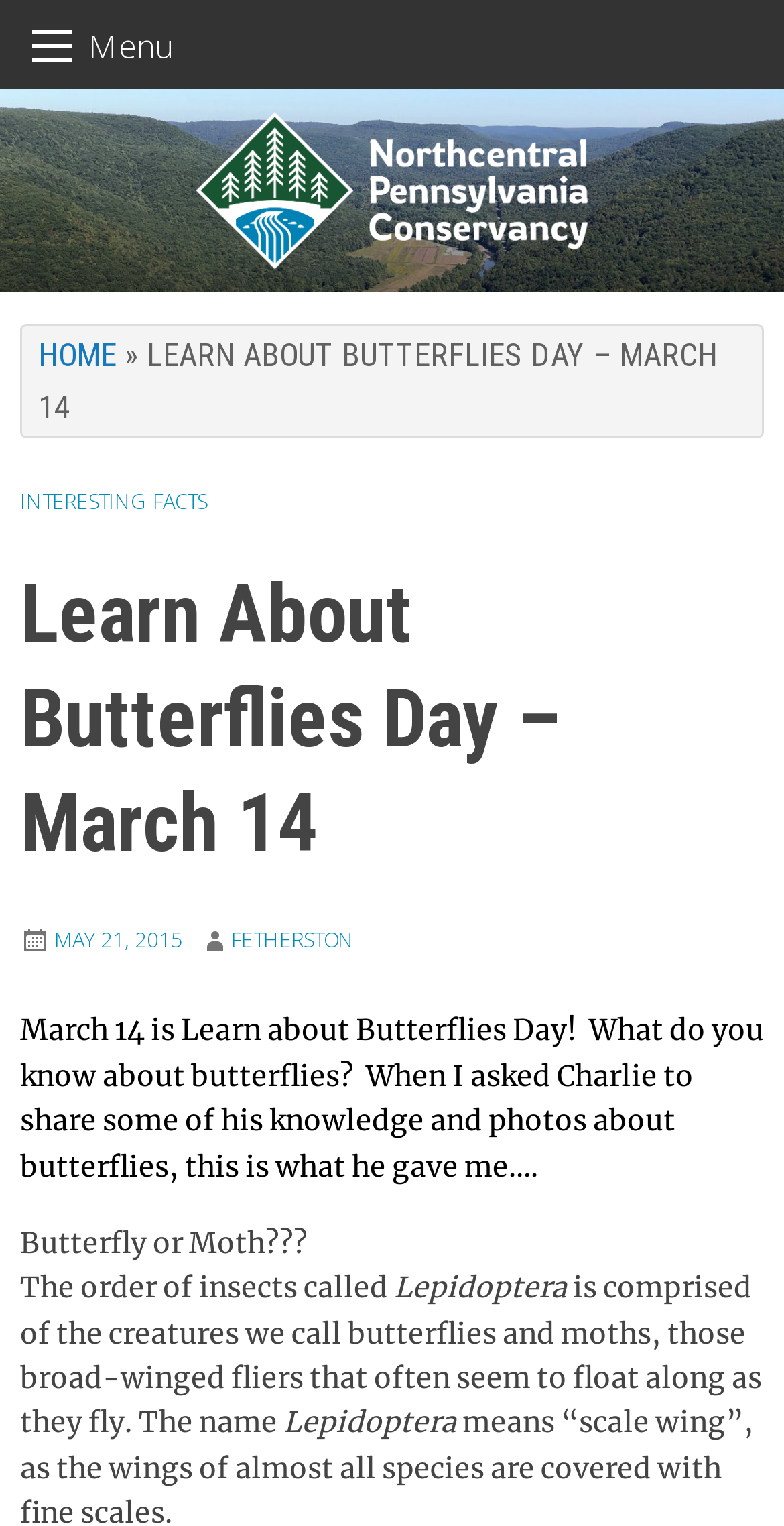Who shared knowledge and photos about butterflies?
Please provide a full and detailed response to the question.

The webpage mentions that the author asked Charlie to share his knowledge and photos about butterflies, indicating that Charlie is the person who provided the information and images.